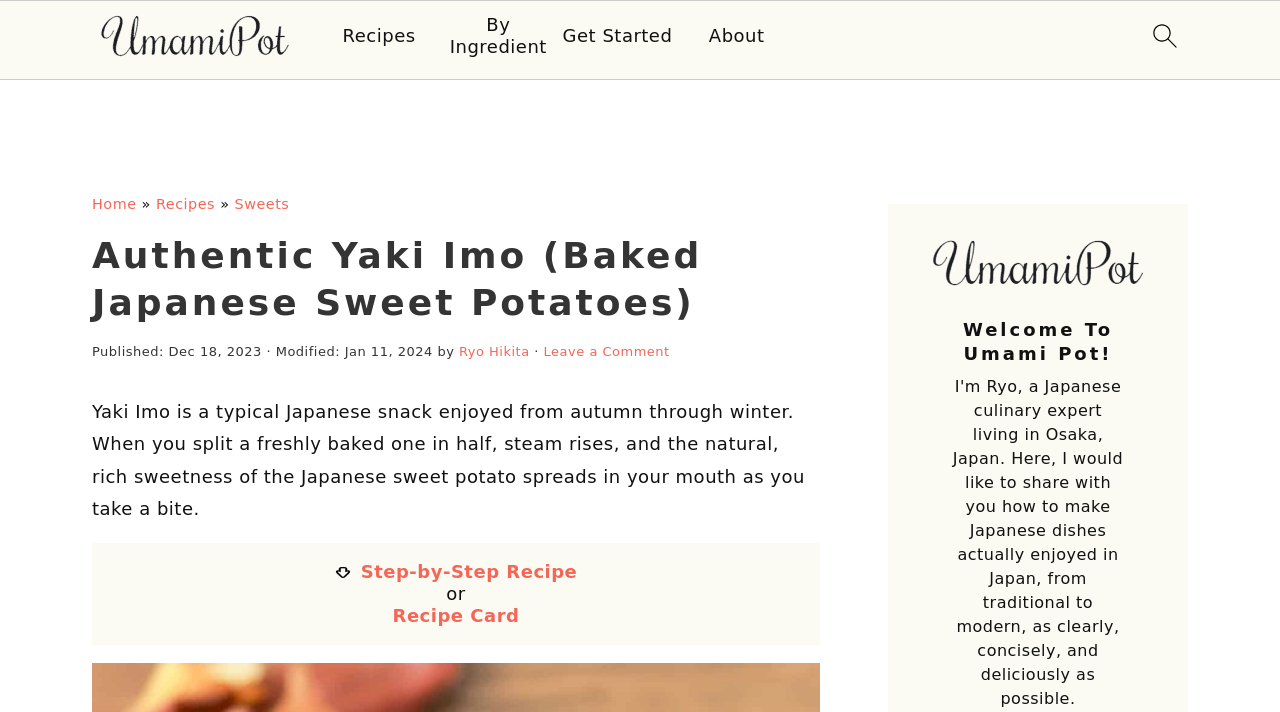Given the element description, predict the bounding box coordinates in the format (top-left x, top-left y, bottom-right x, bottom-right y), using floating point numbers between 0 and 1: search icon

[0.891, 0.015, 0.93, 0.1]